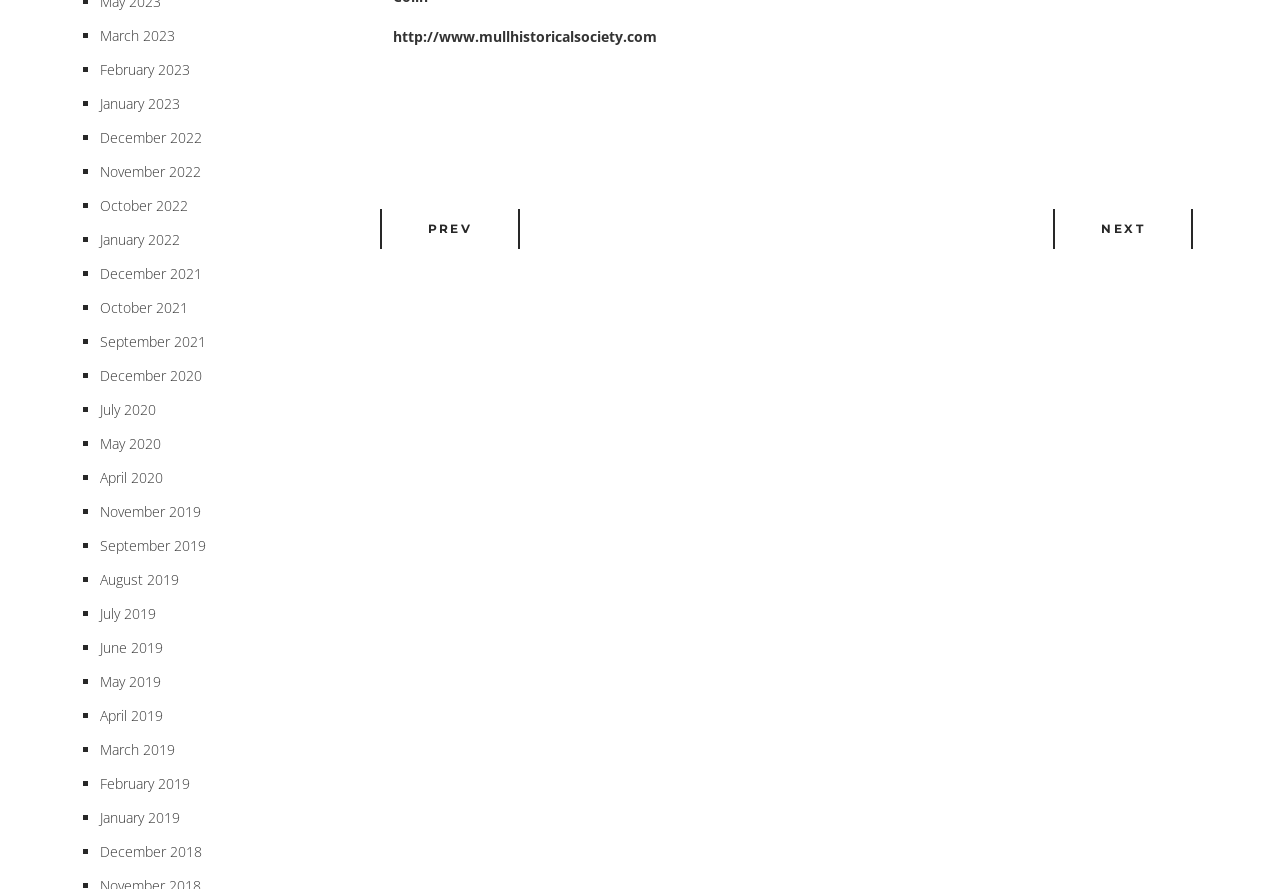Given the element description "Next", identify the bounding box of the corresponding UI element.

[0.829, 0.233, 0.926, 0.283]